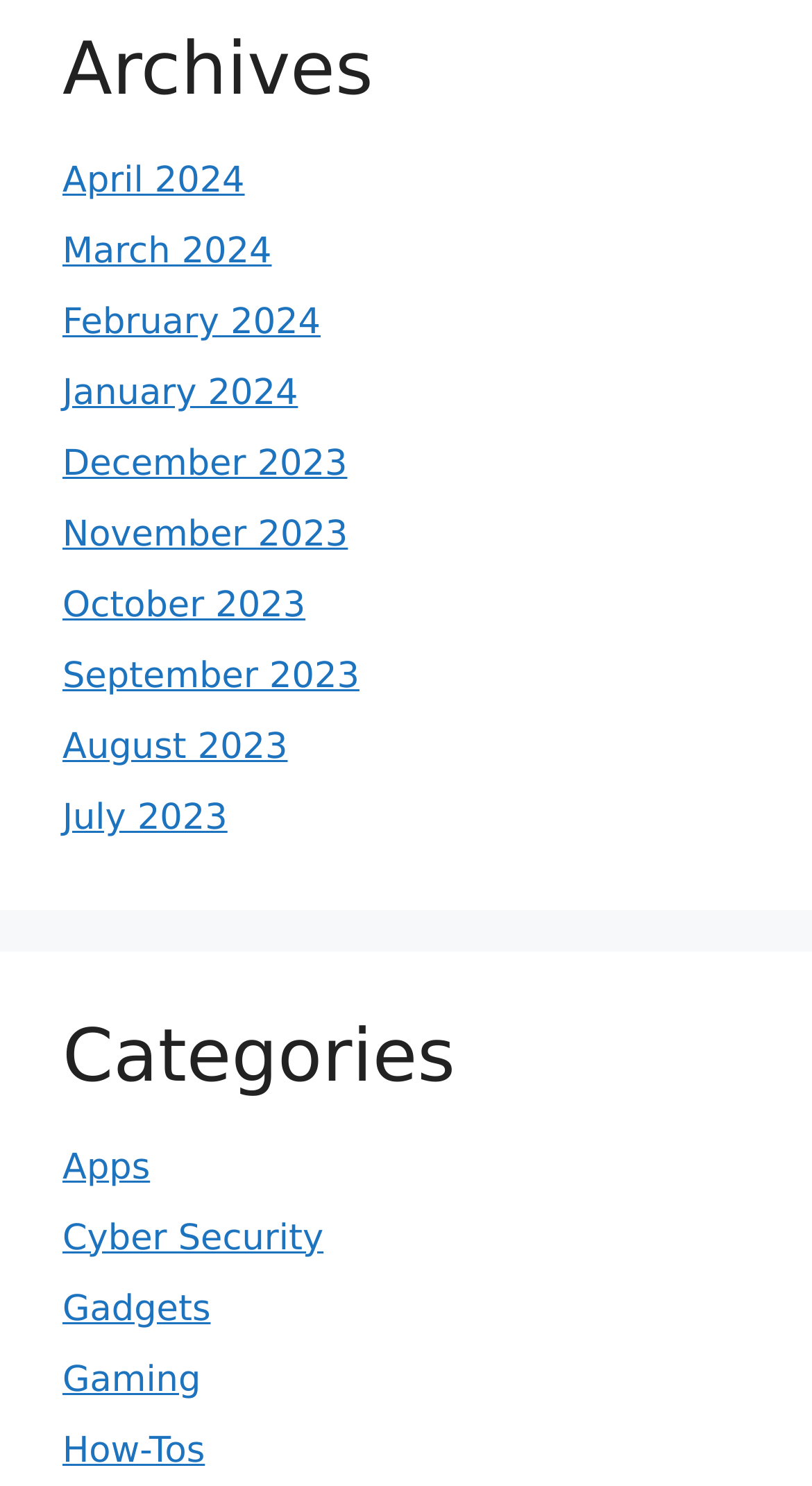How many categories are listed on the webpage?
Provide a short answer using one word or a brief phrase based on the image.

5